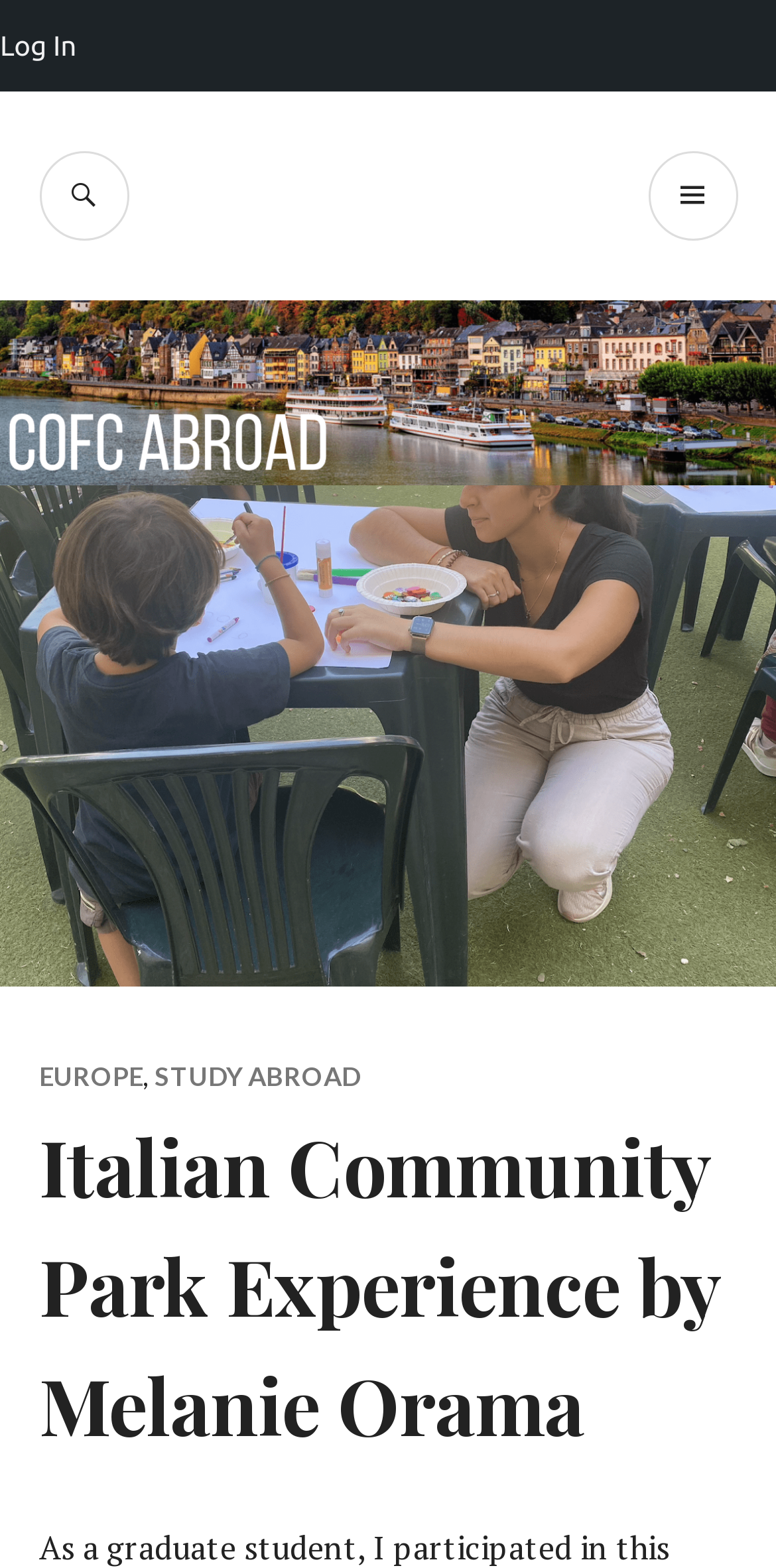Is the login feature available?
Kindly offer a comprehensive and detailed response to the question.

The login feature is available as indicated by the link element 'Log In' which has a bounding box coordinate of [0.0, 0.0, 0.099, 0.058]. This element is likely to be a login button or link.